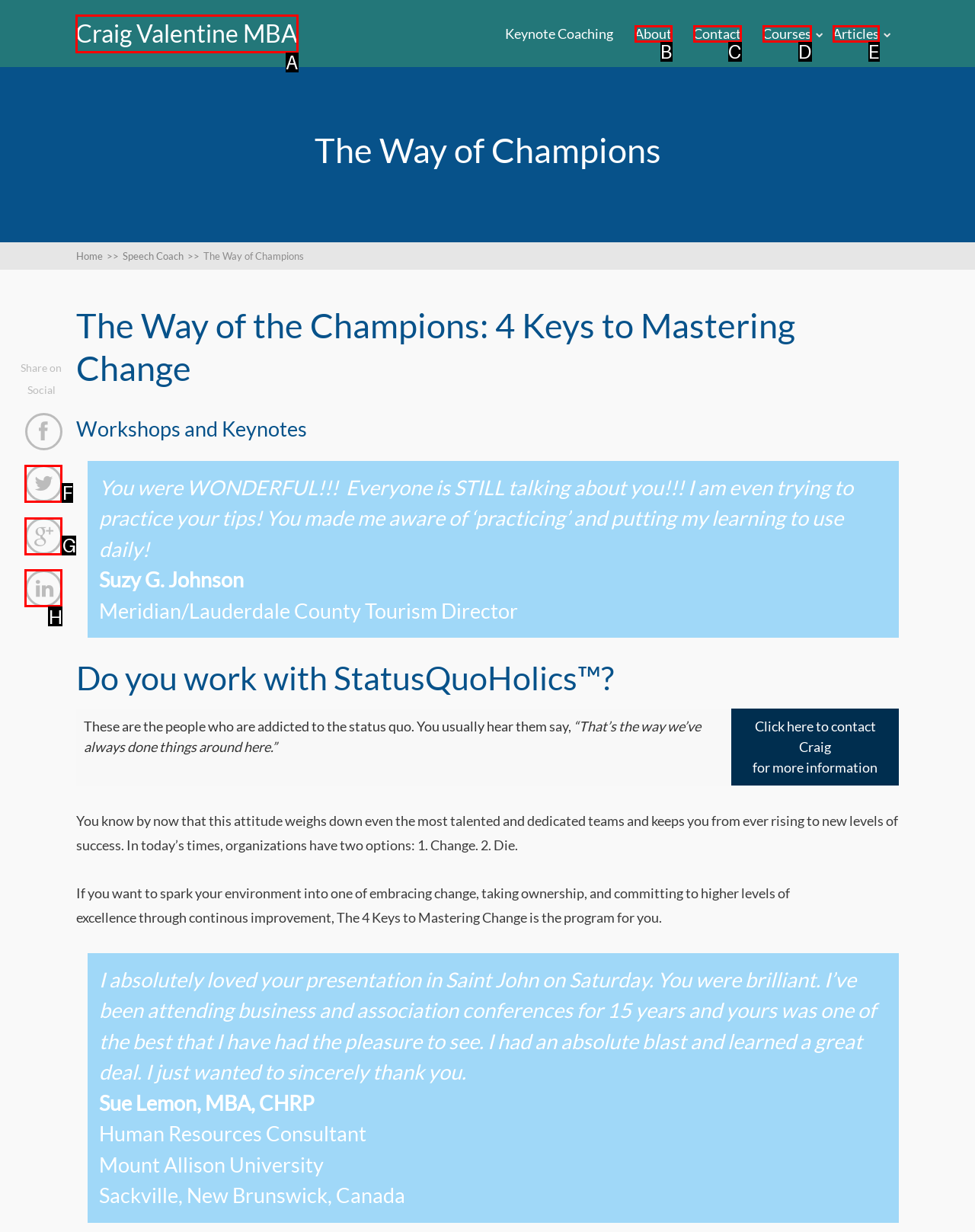Find the UI element described as: Craig Valentine MBA
Reply with the letter of the appropriate option.

A